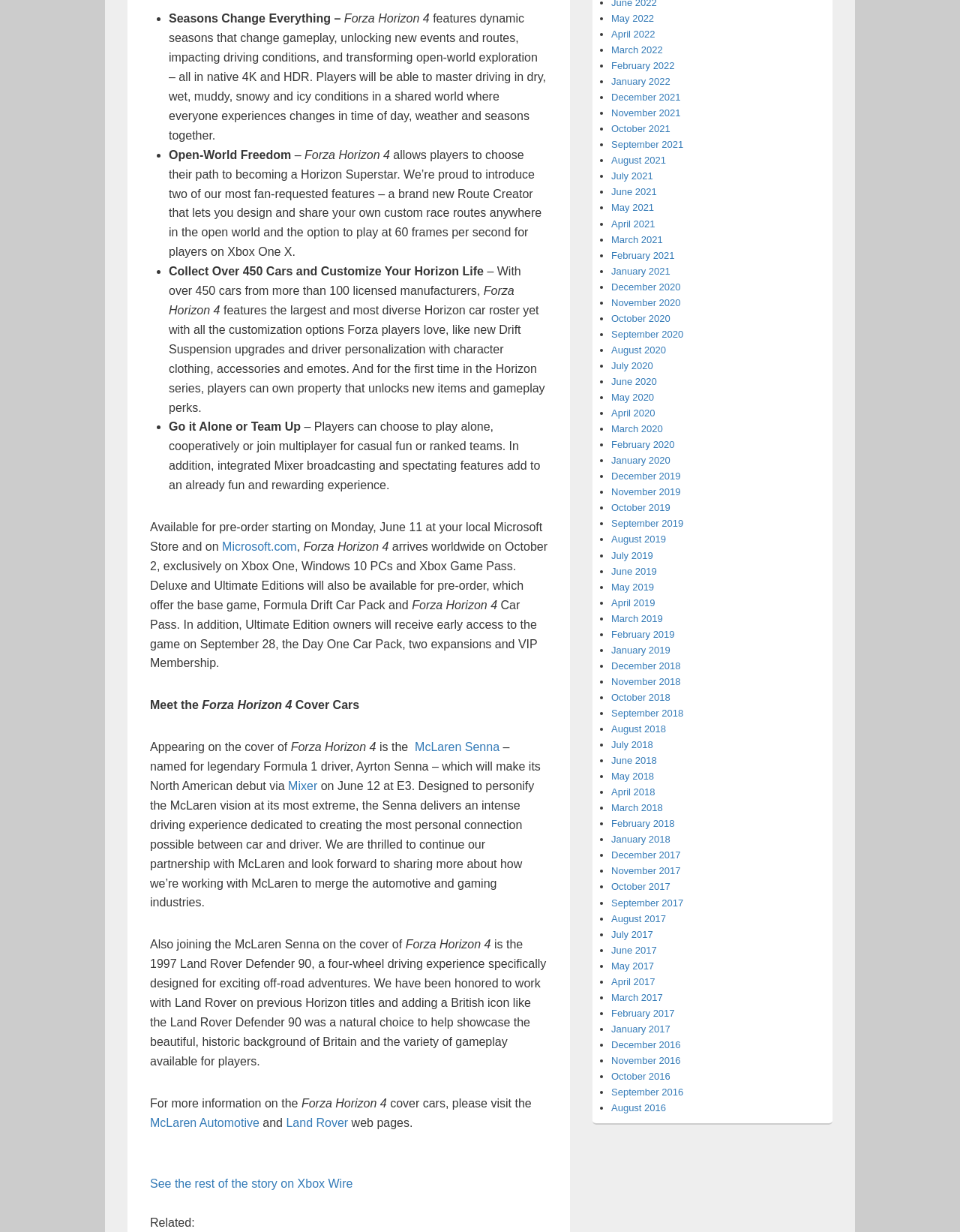Using floating point numbers between 0 and 1, provide the bounding box coordinates in the format (top-left x, top-left y, bottom-right x, bottom-right y). Locate the UI element described here: Coming soon

None